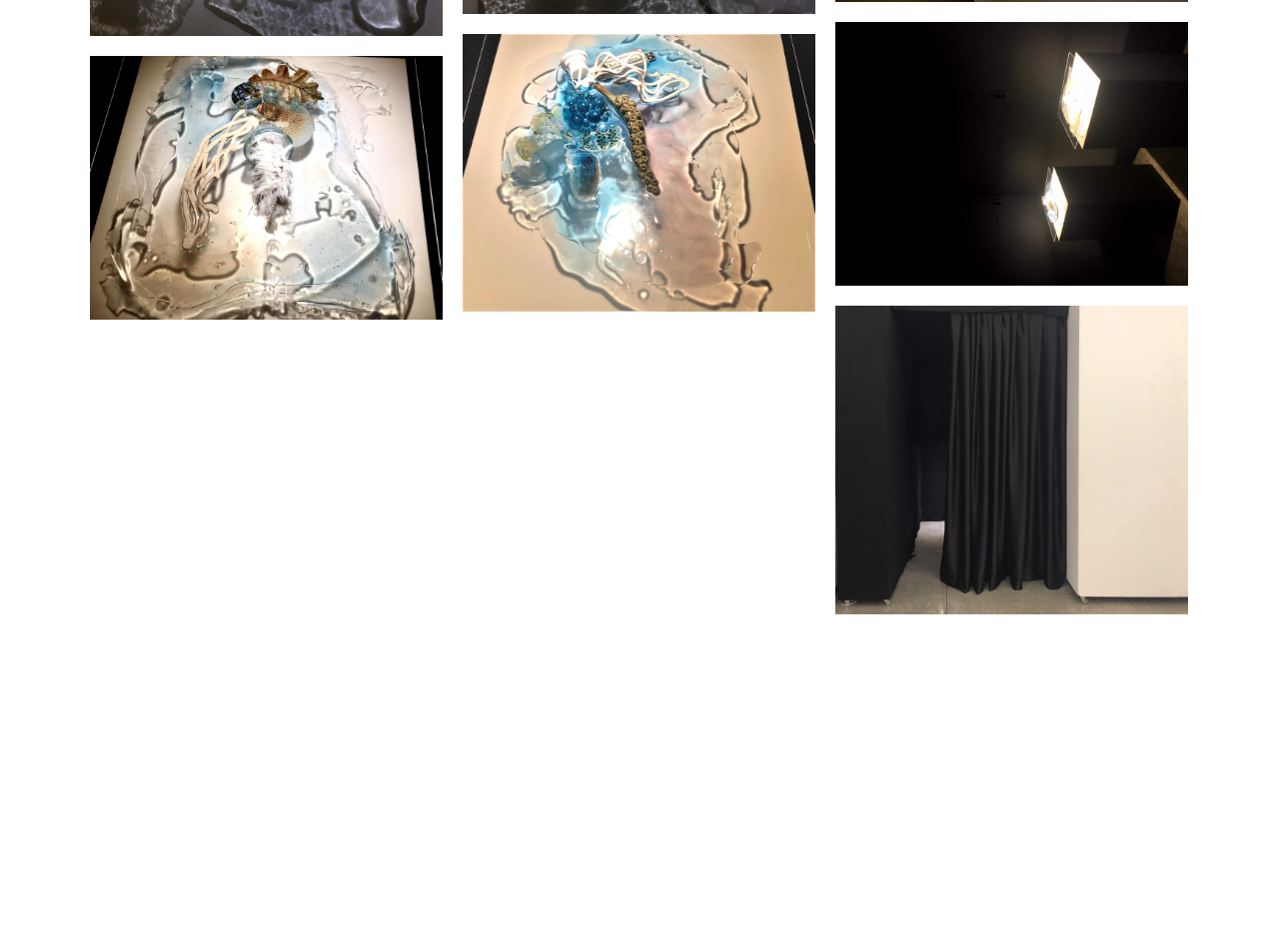Give the bounding box coordinates for the element described by: "title="IMG_7302"".

[0.653, 0.321, 0.929, 0.646]